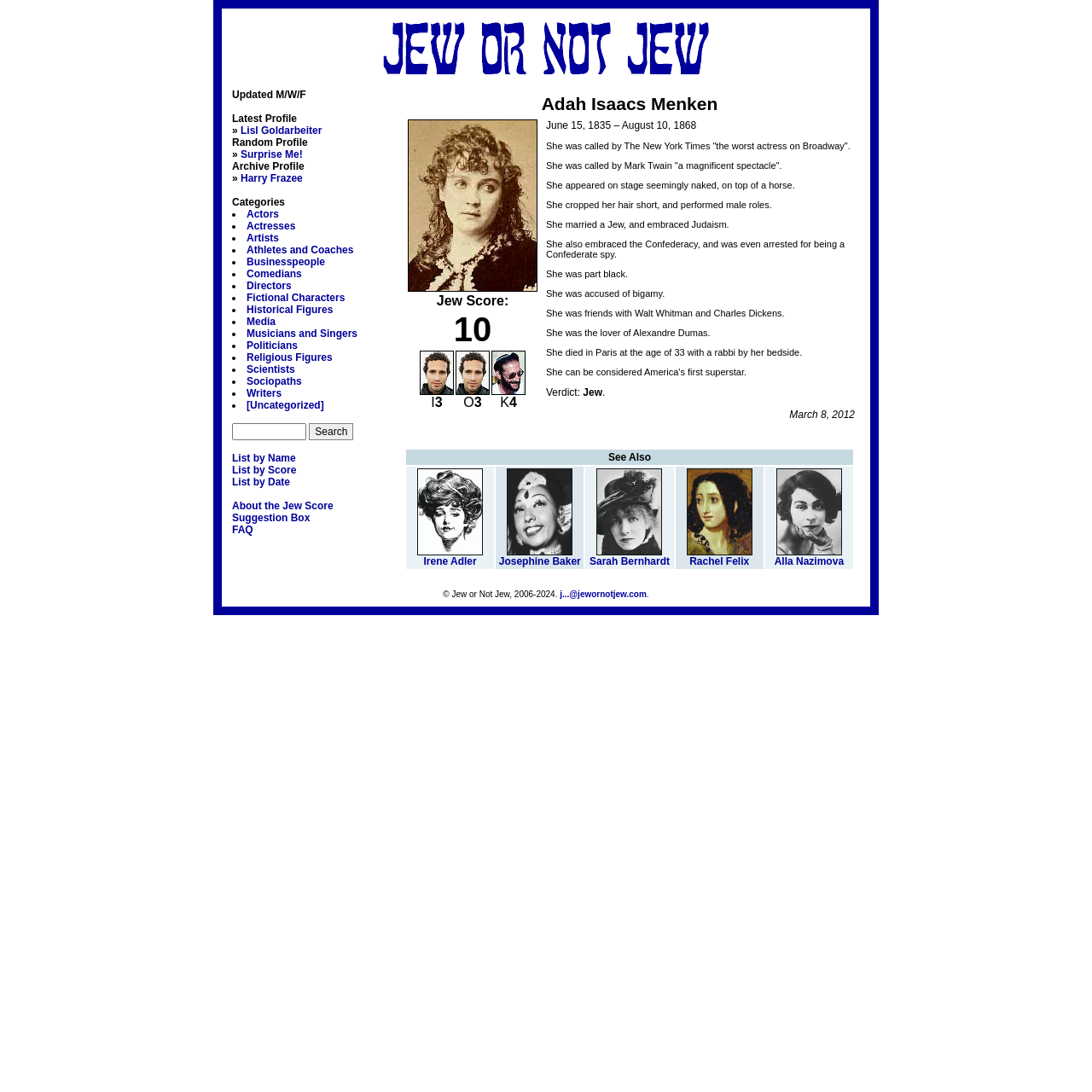Extract the bounding box coordinates for the UI element described as: "Actresses".

[0.226, 0.202, 0.271, 0.212]